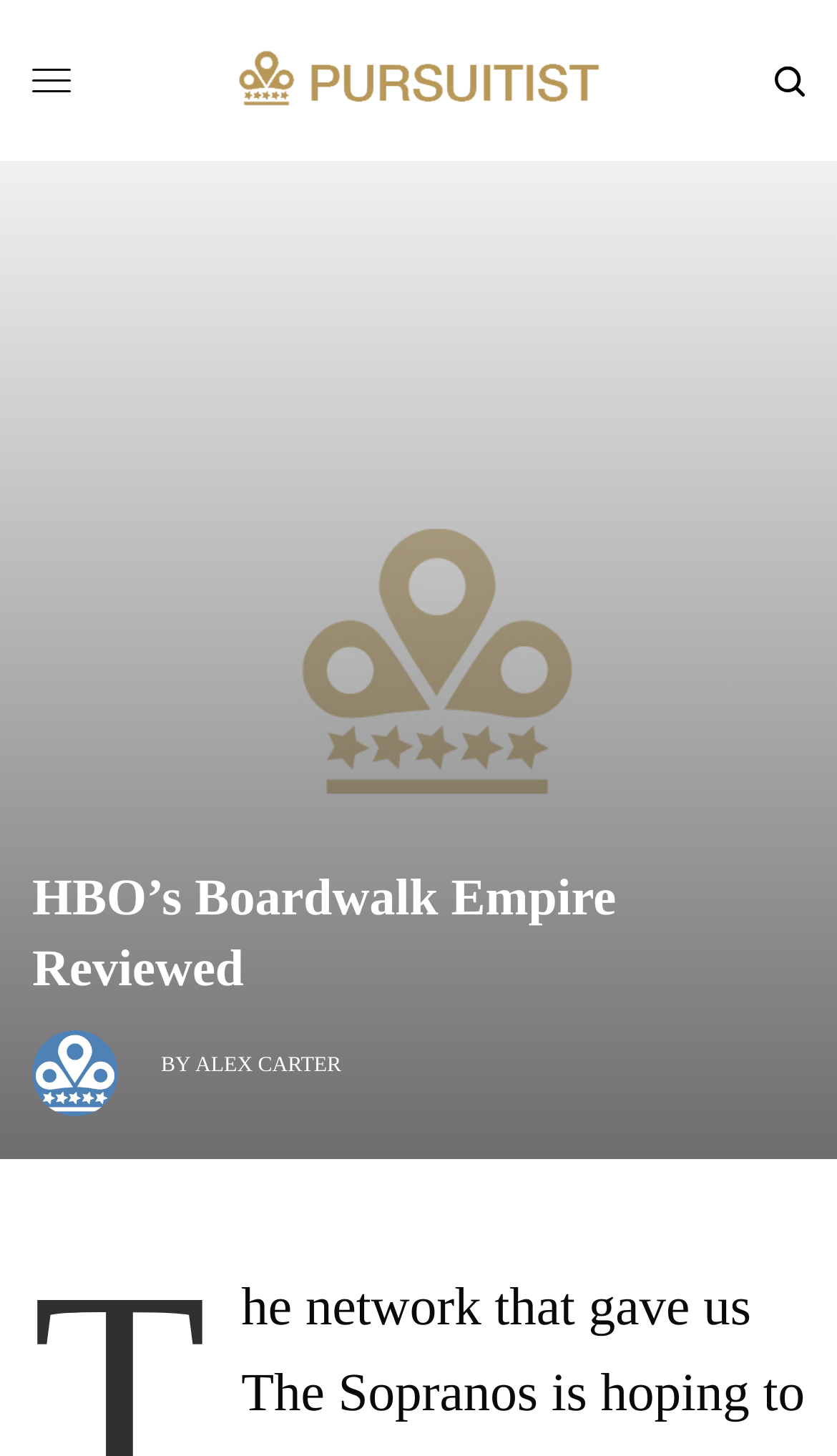Please extract the title of the webpage.

HBO’s Boardwalk Empire Reviewed